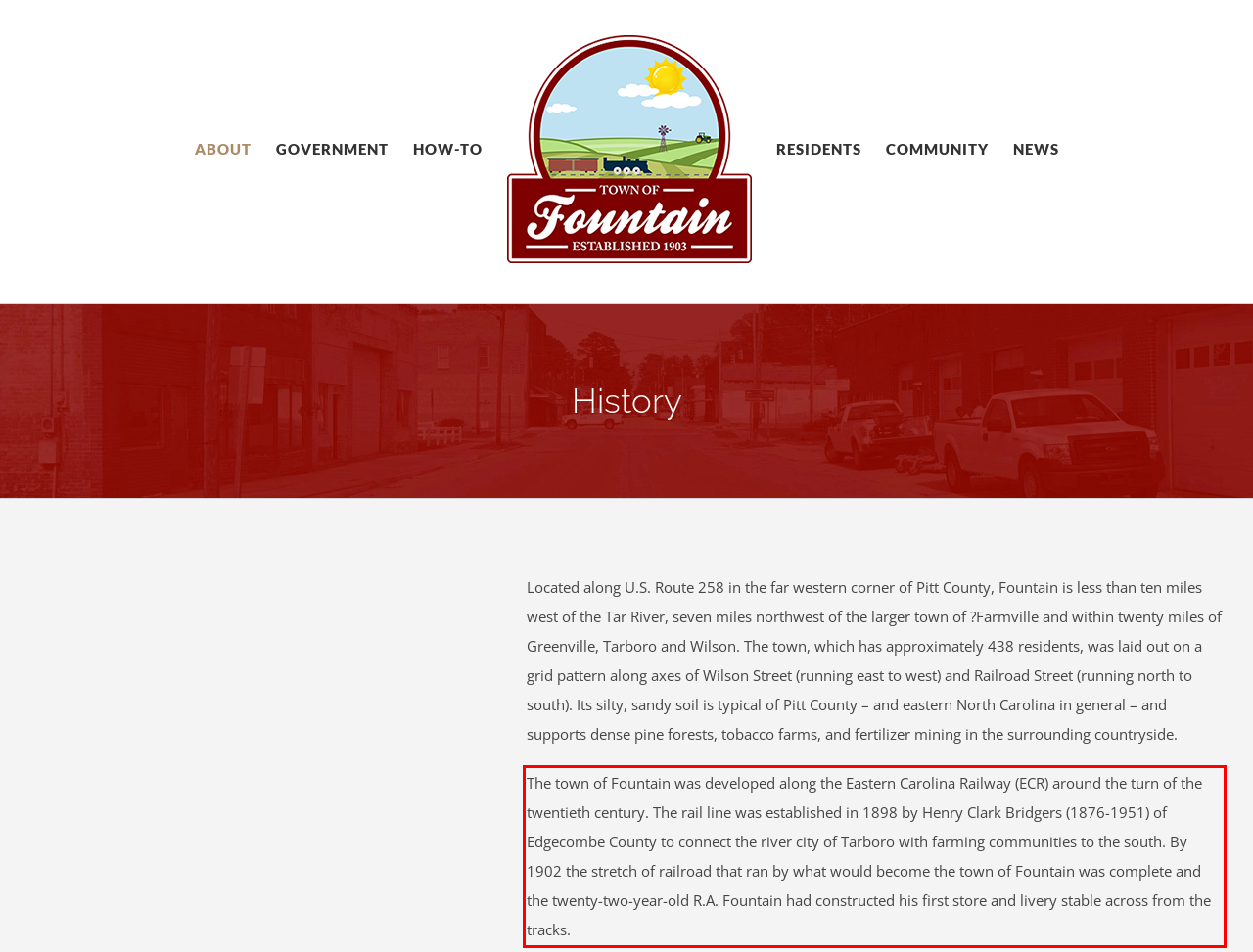You have a screenshot of a webpage with a red bounding box. Use OCR to generate the text contained within this red rectangle.

The town of Fountain was developed along the Eastern Carolina Railway (ECR) around the turn of the twentieth century. The rail line was established in 1898 by Henry Clark Bridgers (1876-1951) of Edgecombe County to connect the river city of Tarboro with farming communities to the south. By 1902 the stretch of railroad that ran by what would become the town of Fountain was complete and the twenty-two-year-old R.A. Fountain had constructed his first store and livery stable across from the tracks.